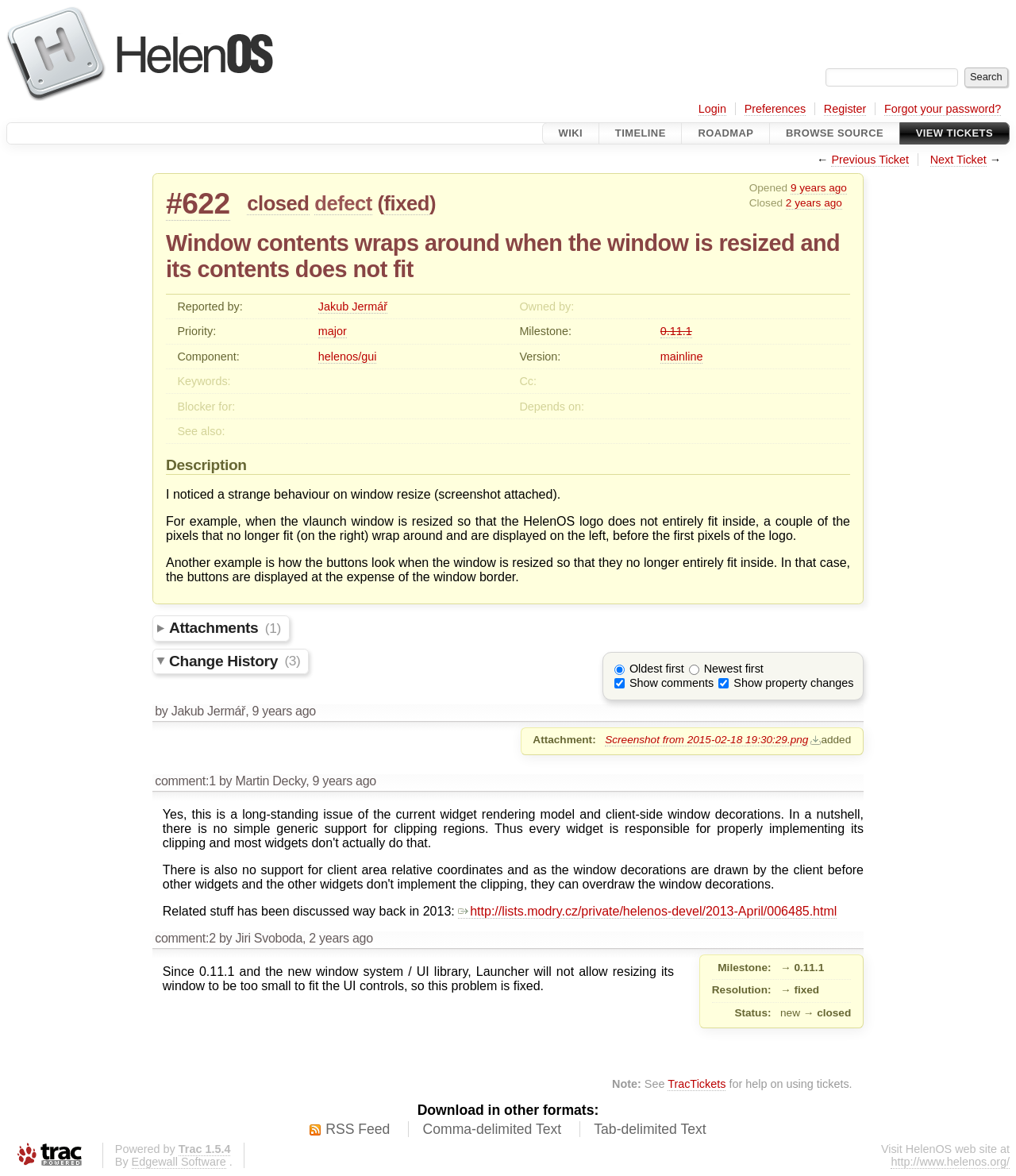Respond to the question below with a single word or phrase: What is the status of ticket #622?

closed